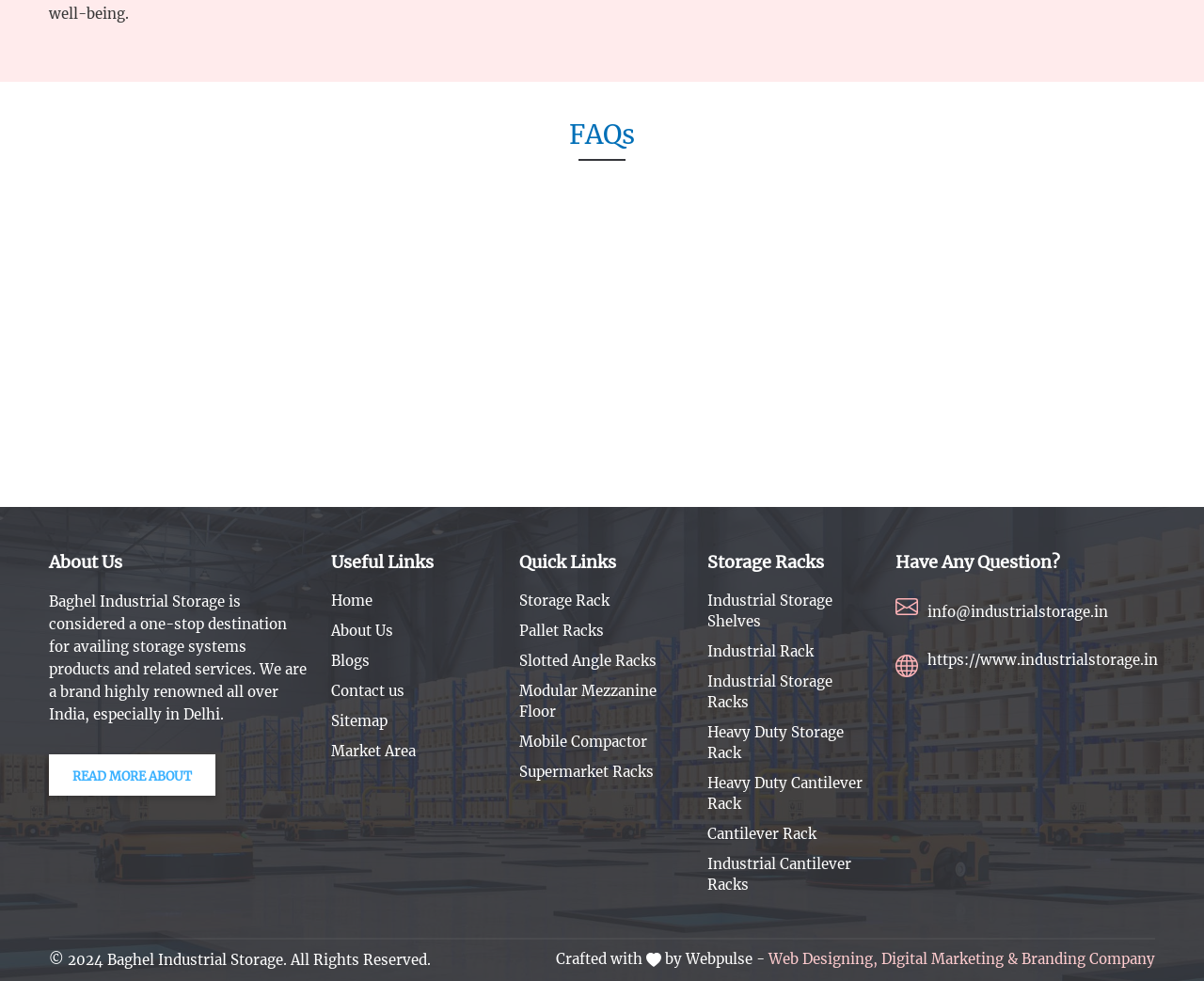What is the copyright year of the website?
Relying on the image, give a concise answer in one word or a brief phrase.

2024